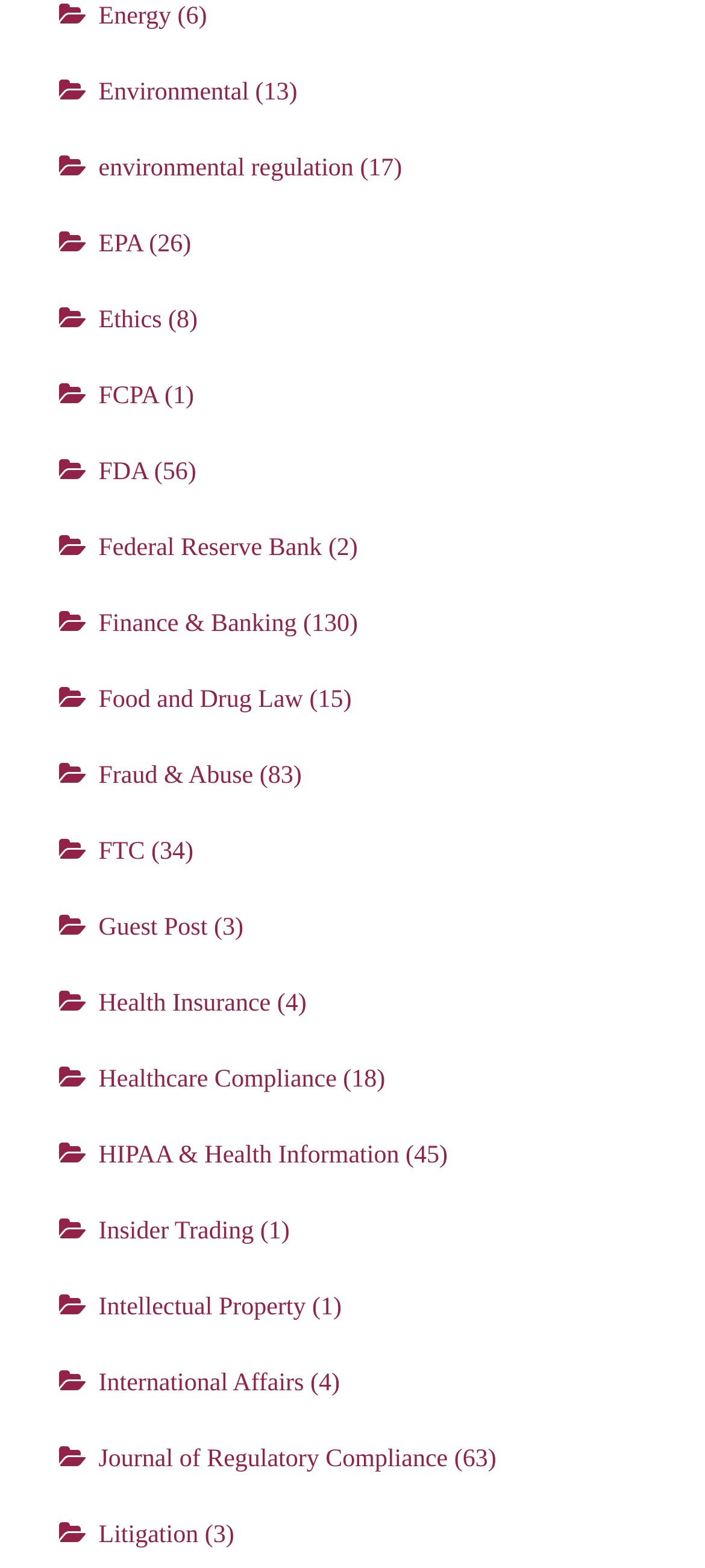Please reply to the following question using a single word or phrase: 
How many links have a topic related to healthcare?

4